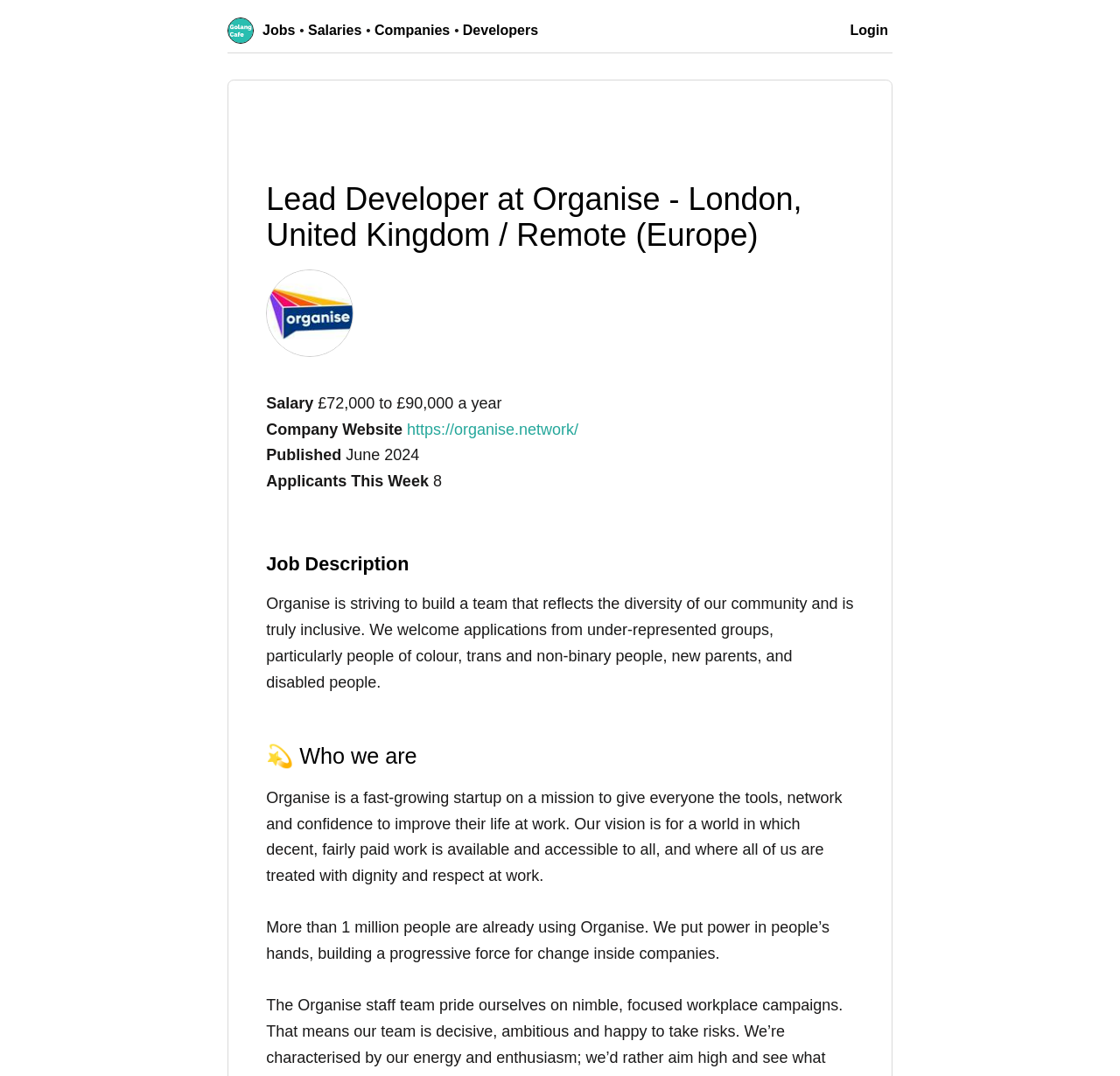Find the bounding box coordinates for the HTML element specified by: "Developers".

[0.413, 0.021, 0.484, 0.035]